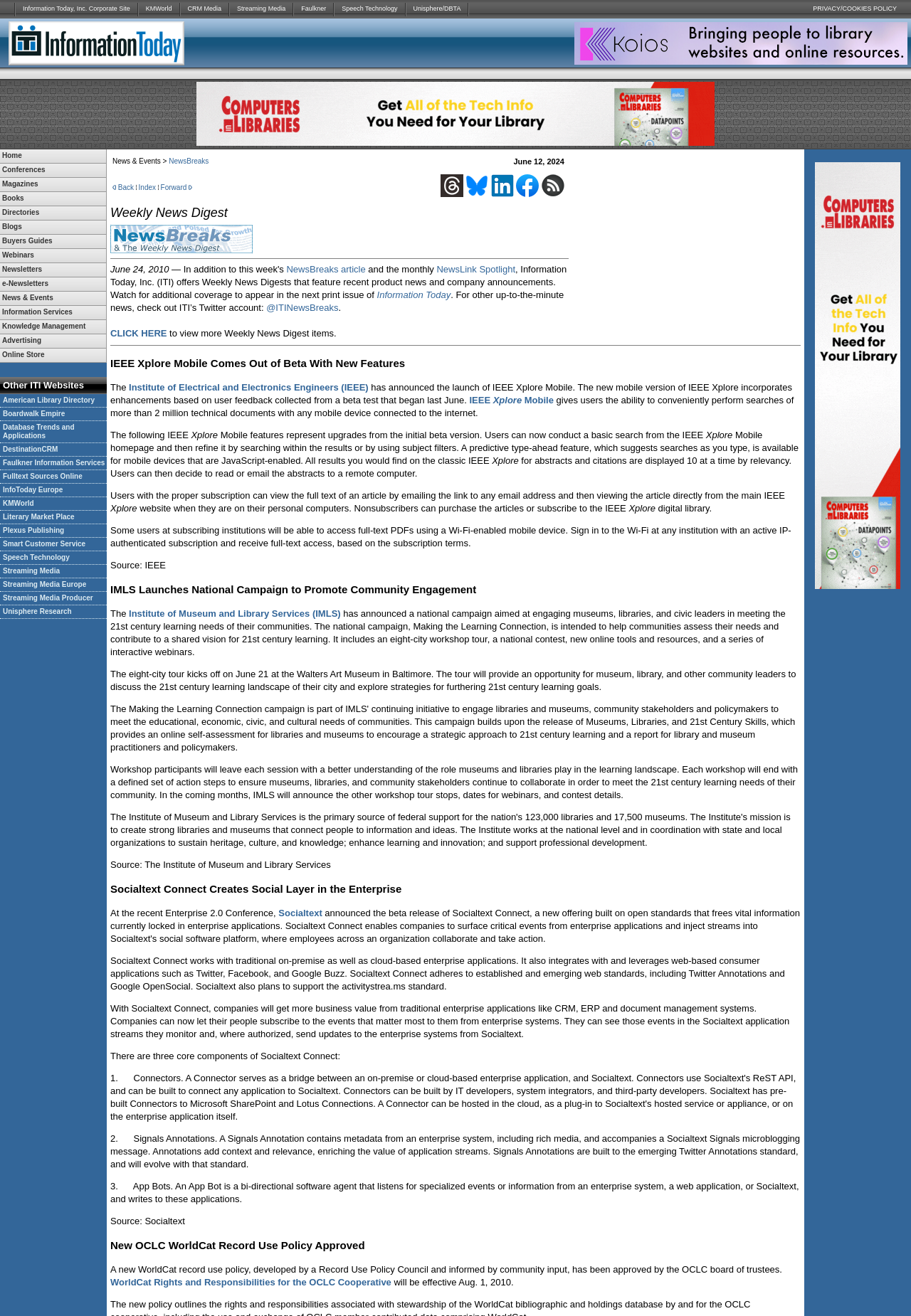What is the text of the second advertisement?
Using the screenshot, give a one-word or short phrase answer.

Advertisement